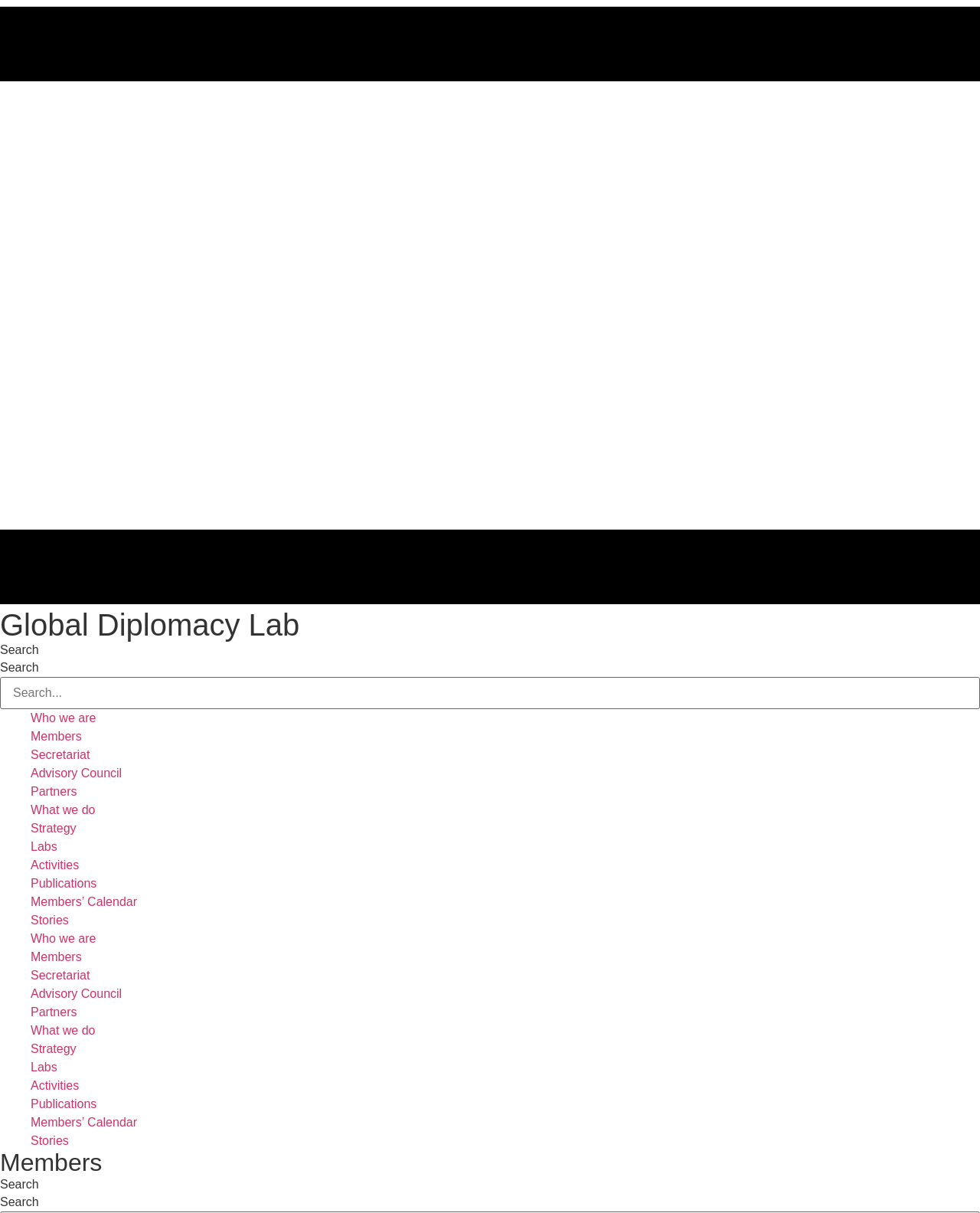Locate the bounding box coordinates of the region to be clicked to comply with the following instruction: "search for something". The coordinates must be four float numbers between 0 and 1, in the form [left, top, right, bottom].

[0.0, 0.558, 1.0, 0.585]